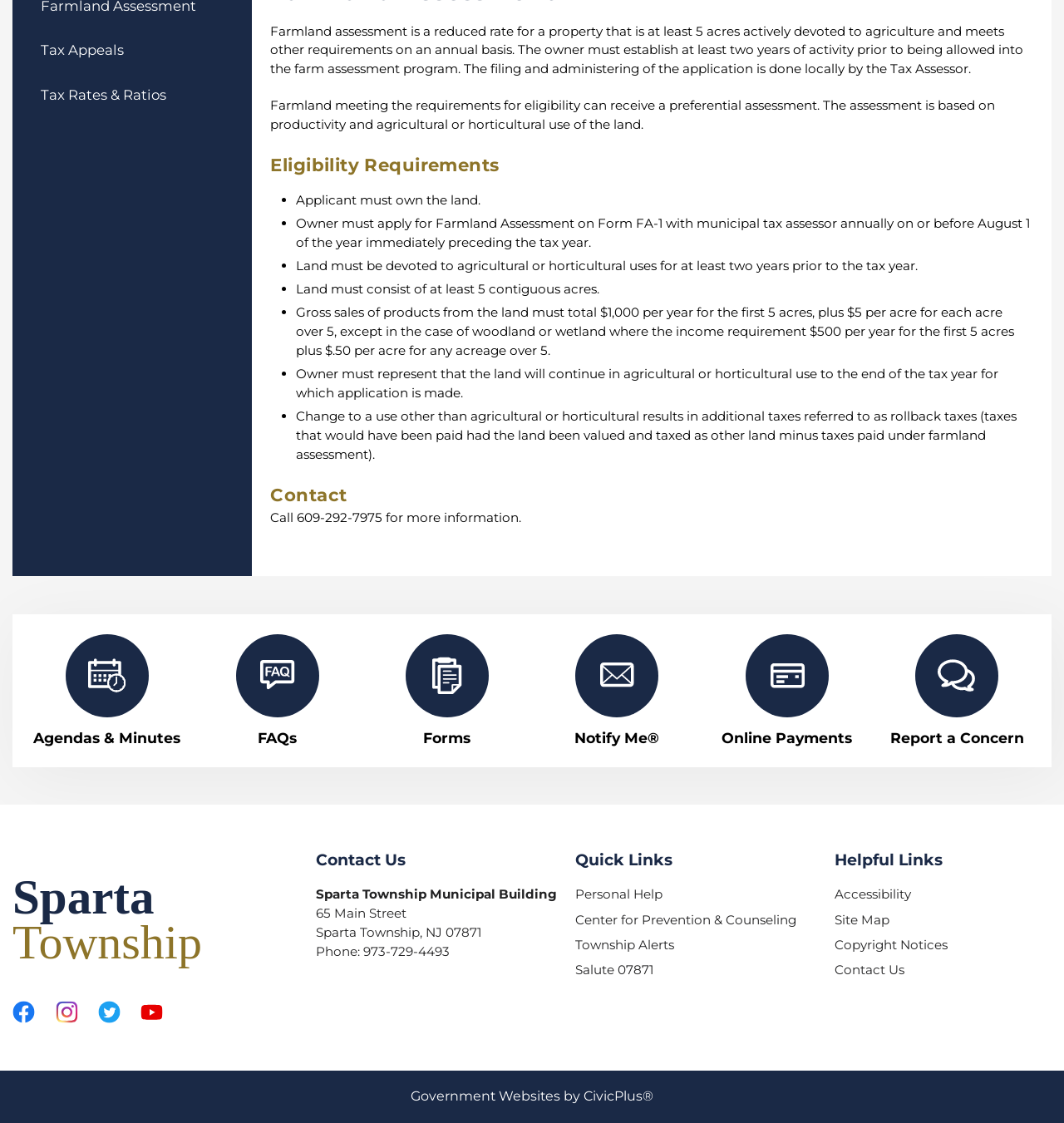Based on the element description, predict the bounding box coordinates (top-left x, top-left y, bottom-right x, bottom-right y) for the UI element in the screenshot: Center for Prevention & Counseling

[0.541, 0.812, 0.748, 0.826]